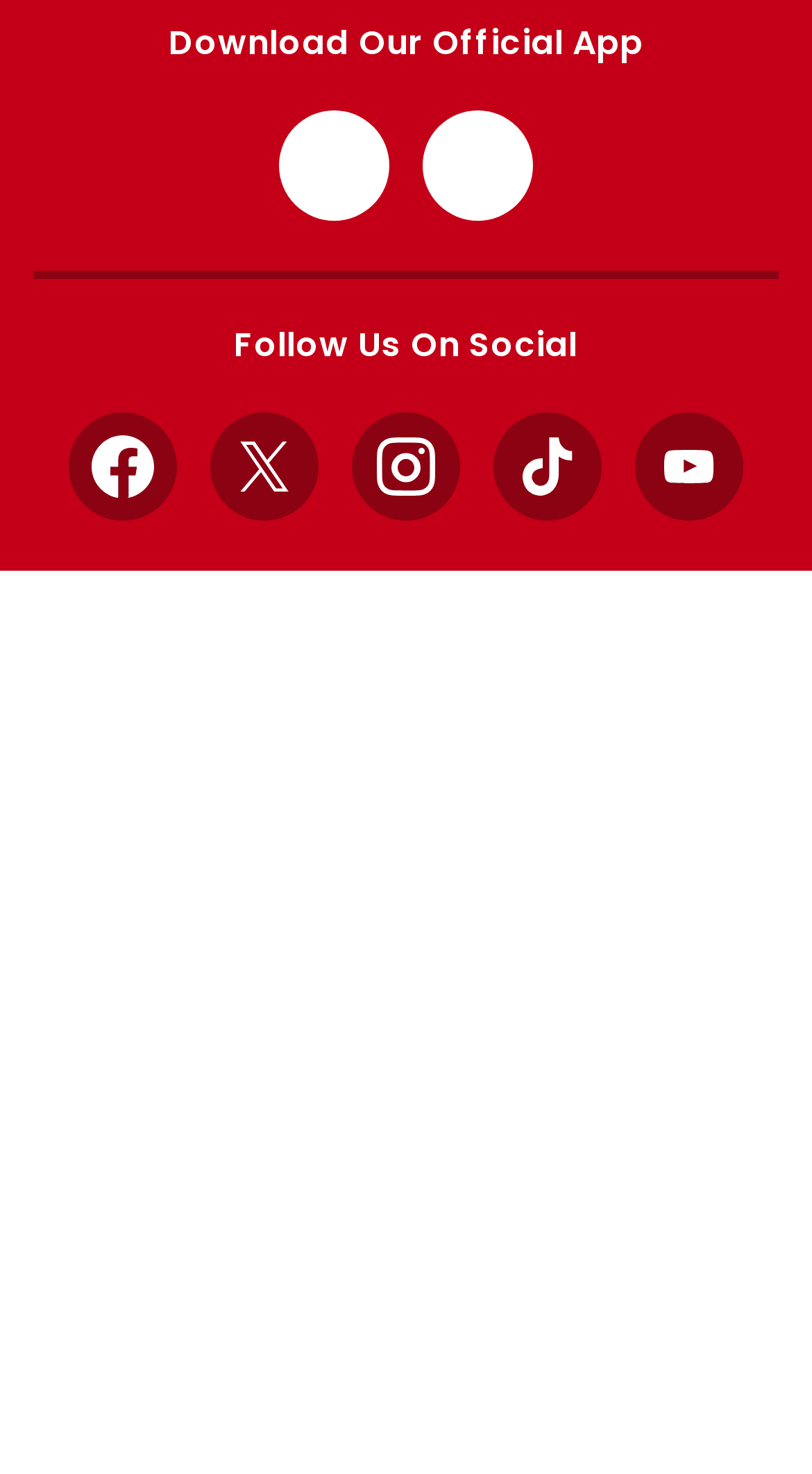Respond to the question below with a concise word or phrase:
How many logos are displayed?

6